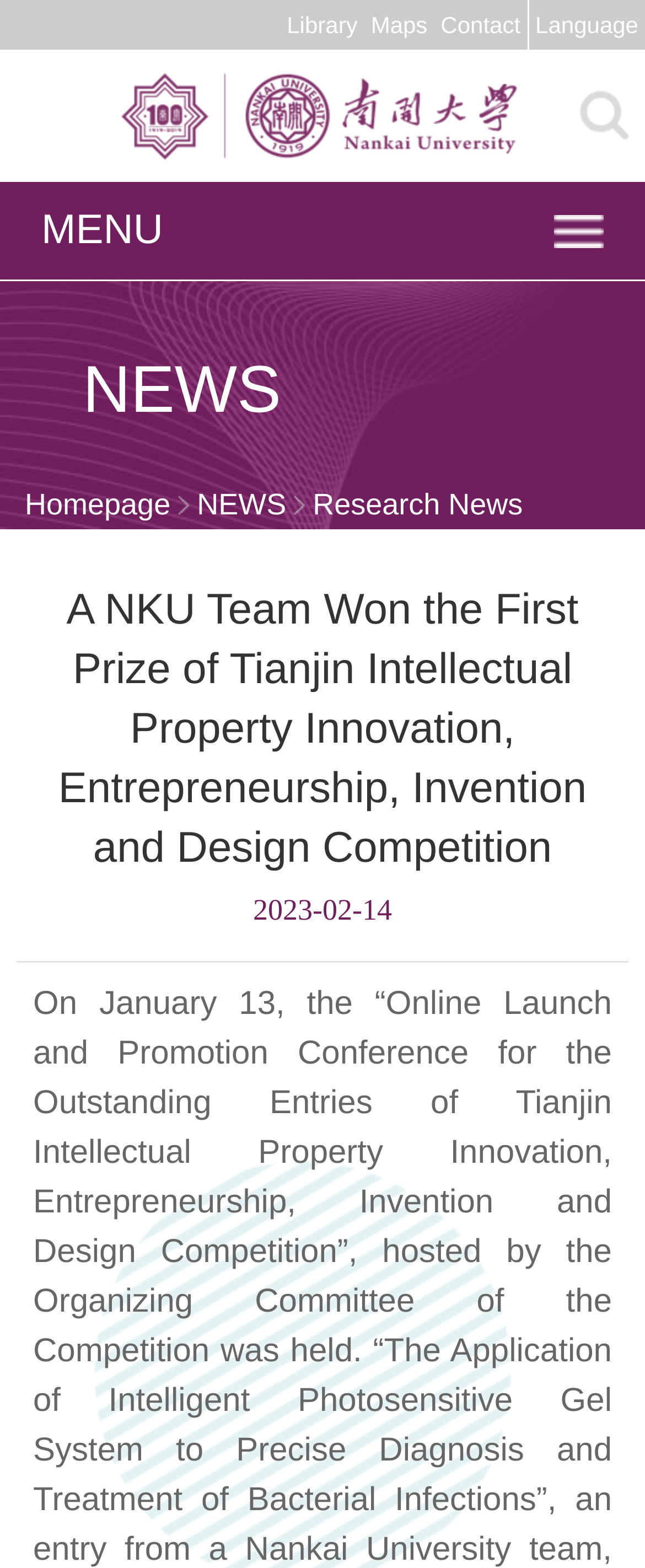Given the content of the image, can you provide a detailed answer to the question?
What is the link located at the top-left corner of the page?

I found the link located at the top-left corner of the page by looking at the link element with the content '返回首页' located at the top-left corner of the page, which is likely to be a link to return to the homepage.